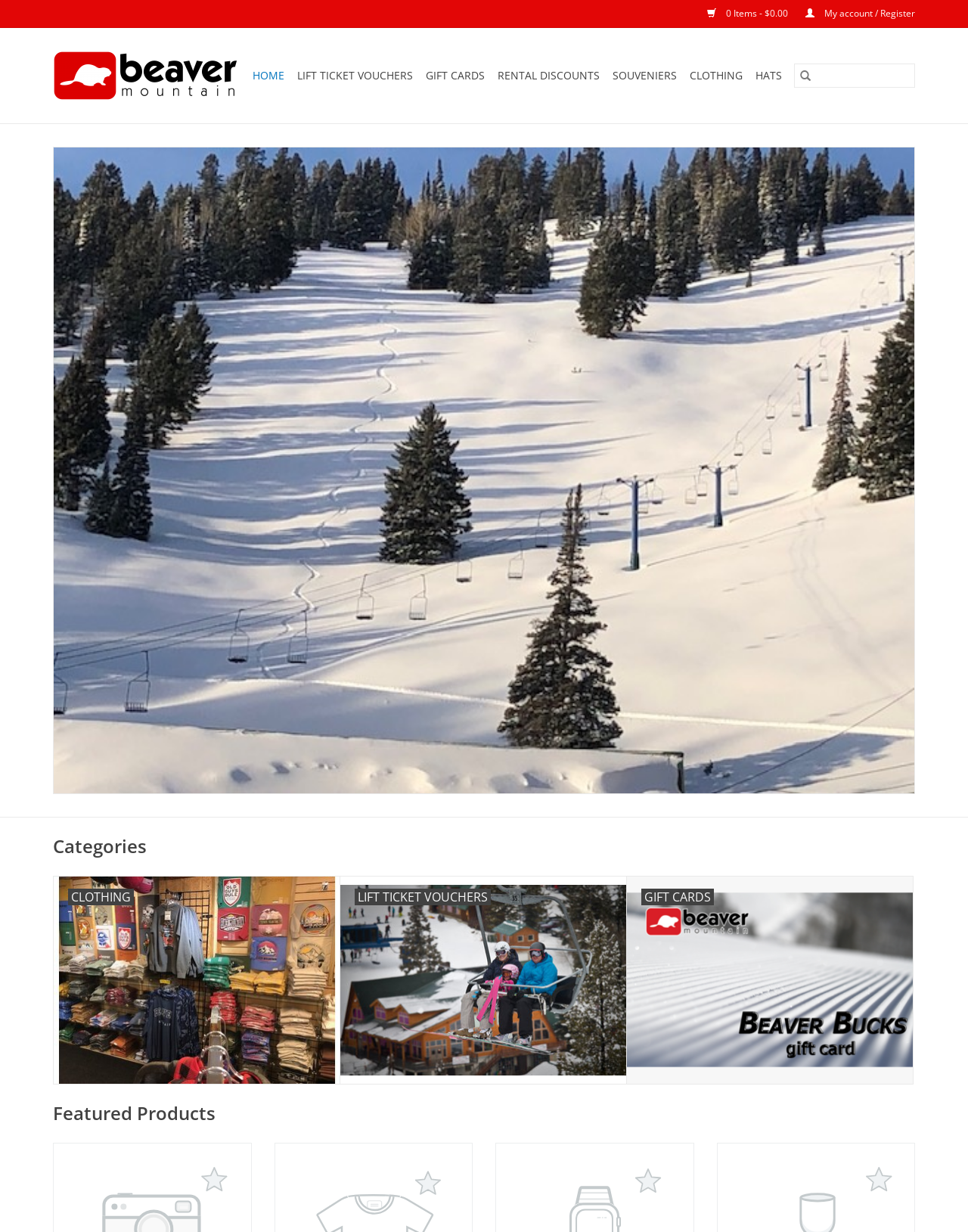Please answer the following question as detailed as possible based on the image: 
What is the purpose of the textbox in the search region?

I determined the answer by examining the search region, which contains a textbox with a placeholder text 'Search'. This suggests that the purpose of the textbox is to allow users to search for something.